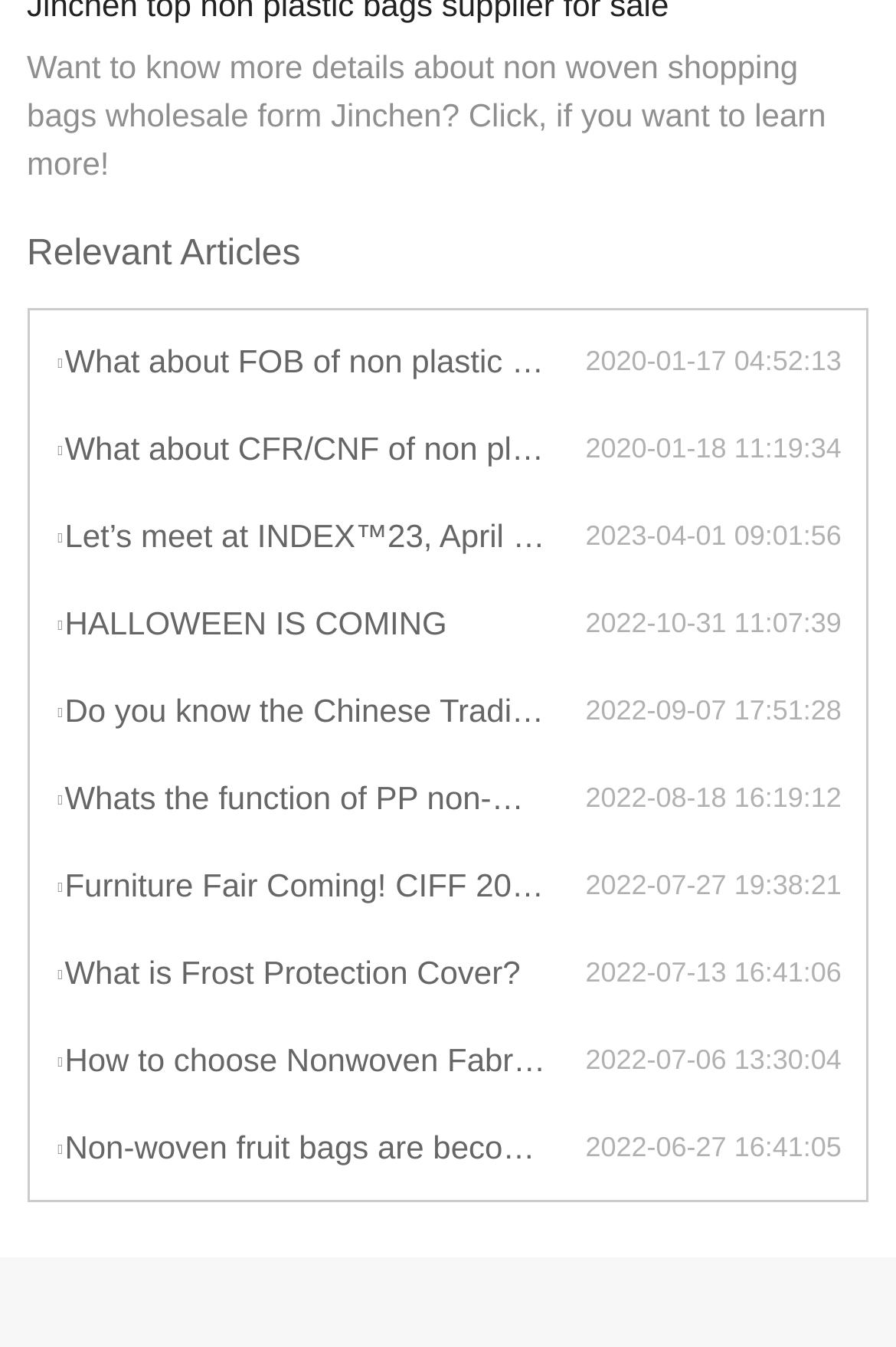Examine the screenshot and answer the question in as much detail as possible: What is the topic of the article published on 2022-07-27?

I looked for the StaticText element with the date '2022-07-27 19:38:21', which is likely an article publication date, and found the corresponding link element with the text 'Furniture Fair Coming! CIFF 2022 -Jinchen Nonwoven Co.,Ltd'.